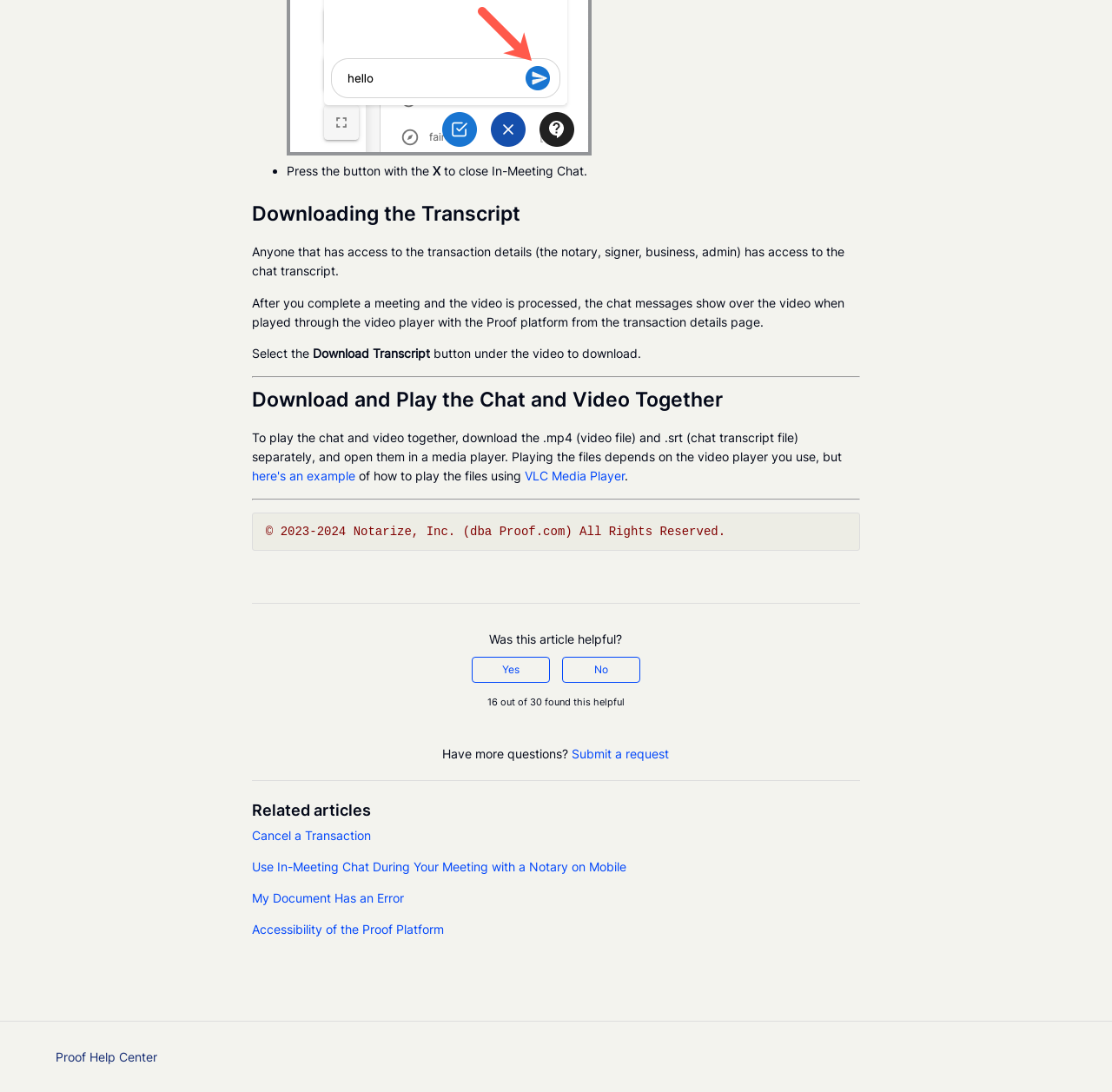What is the purpose of the 'Download Transcript' button?
Use the image to answer the question with a single word or phrase.

To download chat messages